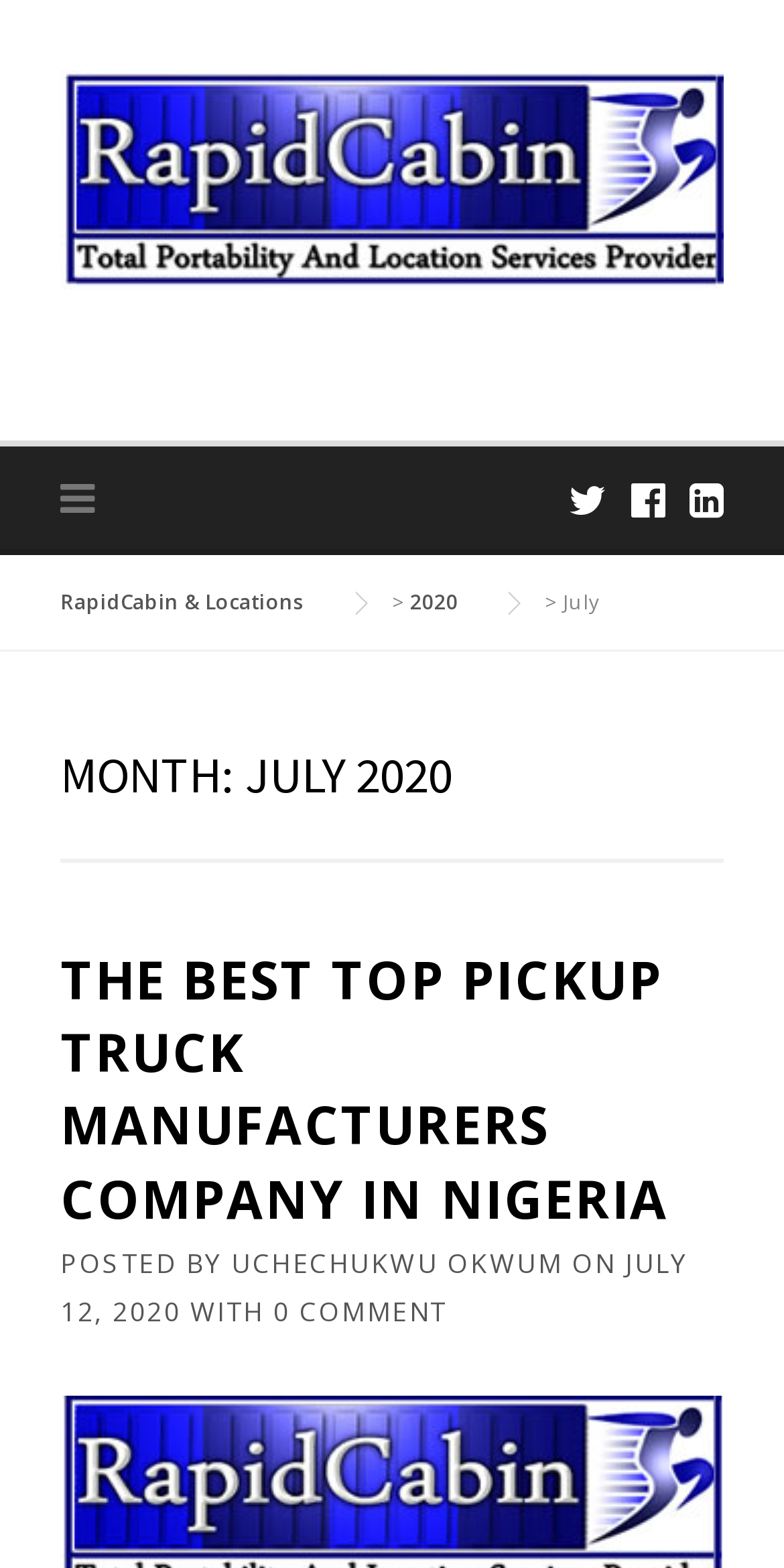Find the bounding box coordinates for the HTML element described in this sentence: "2020". Provide the coordinates as four float numbers between 0 and 1, in the format [left, top, right, bottom].

[0.523, 0.375, 0.636, 0.392]